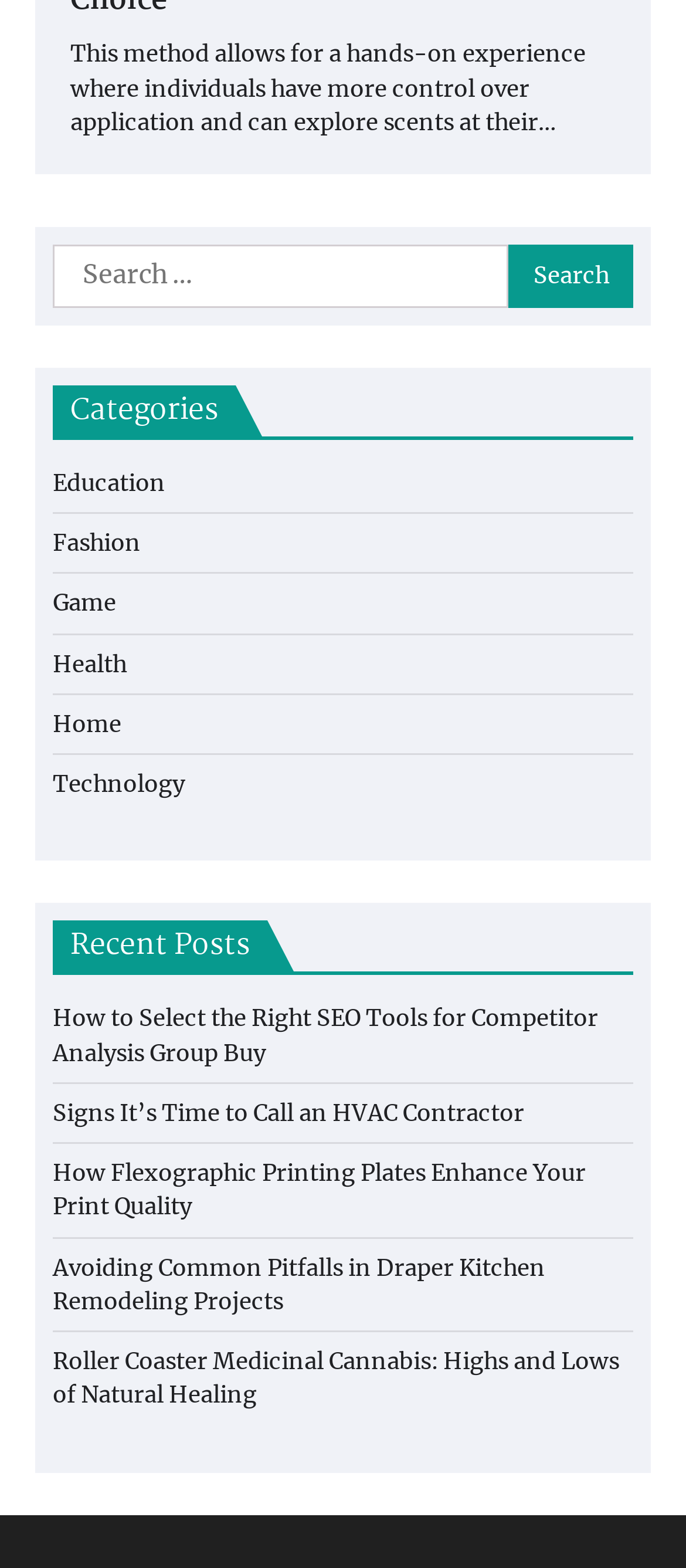Please locate the bounding box coordinates of the region I need to click to follow this instruction: "Search for something".

[0.077, 0.156, 0.923, 0.196]